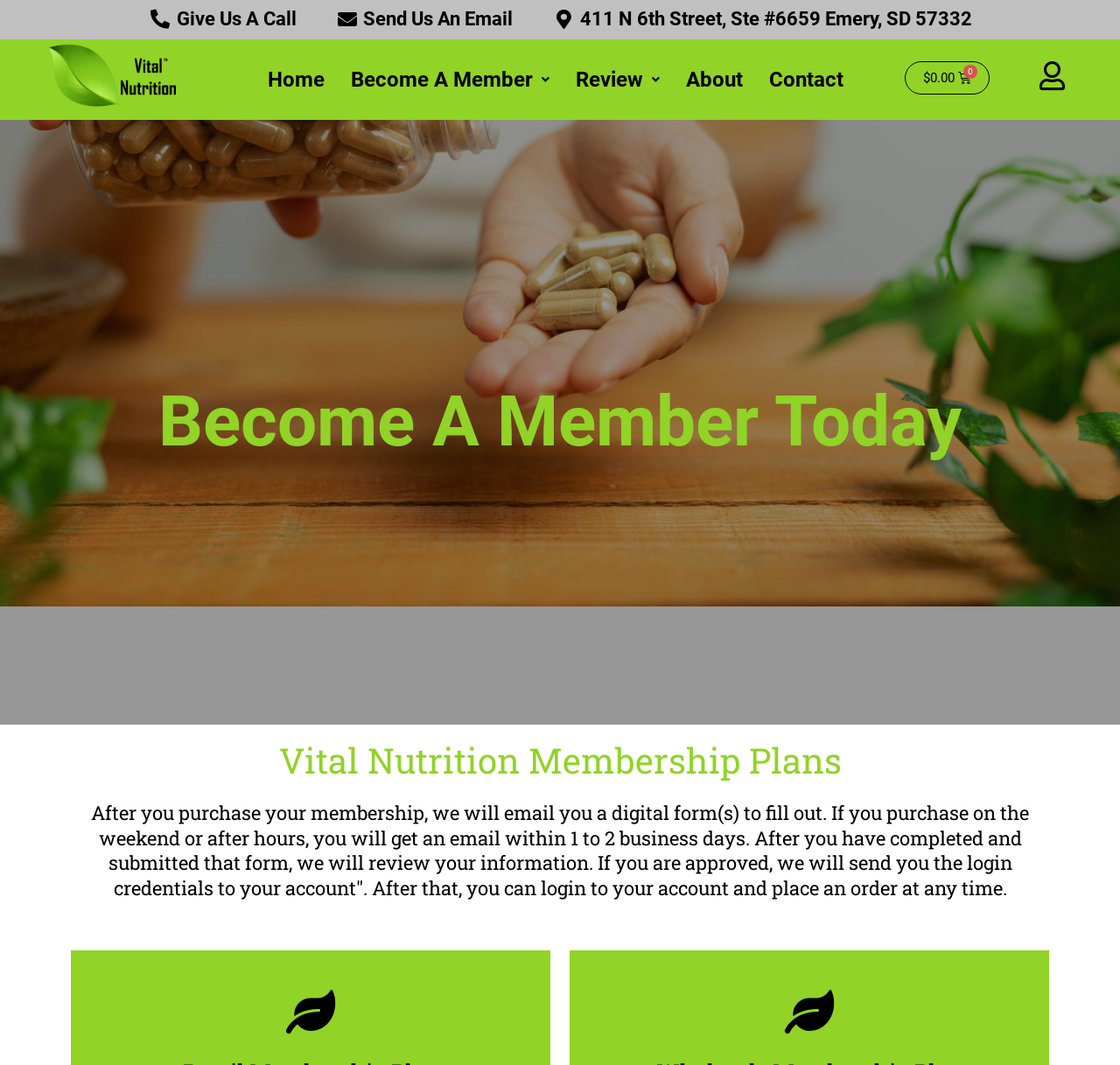Identify the bounding box coordinates of the clickable region to carry out the given instruction: "View June 2023".

None